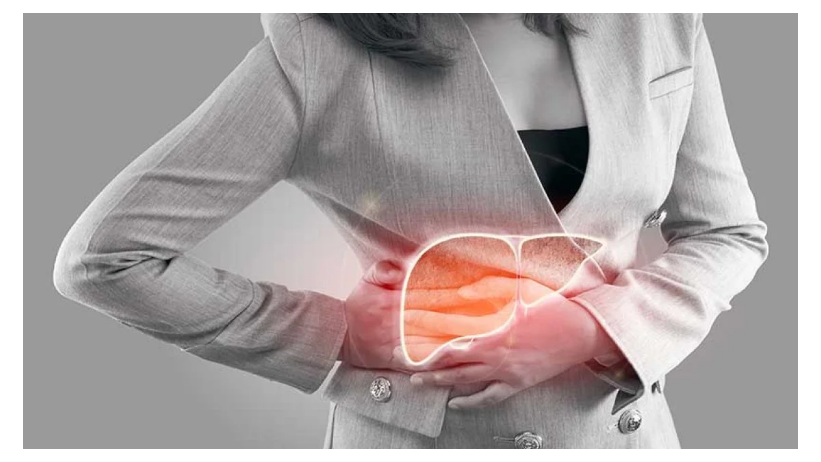Generate a detailed explanation of the scene depicted in the image.

The image depicts a woman in formal attire, holding her abdomen with a pained expression, indicating discomfort or pain. Overlaid on the image is a highlighted illustration of a liver, symbolizing the focus on liver health issues. This visual representation is relevant to discussions about fatty liver disease, a condition characterized by excess fat accumulation in liver cells, often without noticeable symptoms. The graphic emphasizes the importance of awareness and understanding of liver-related ailments, particularly in the context of causes such as obesity, diabetes, and excessive alcohol consumption, as highlighted in the accompanying article on fatty liver.